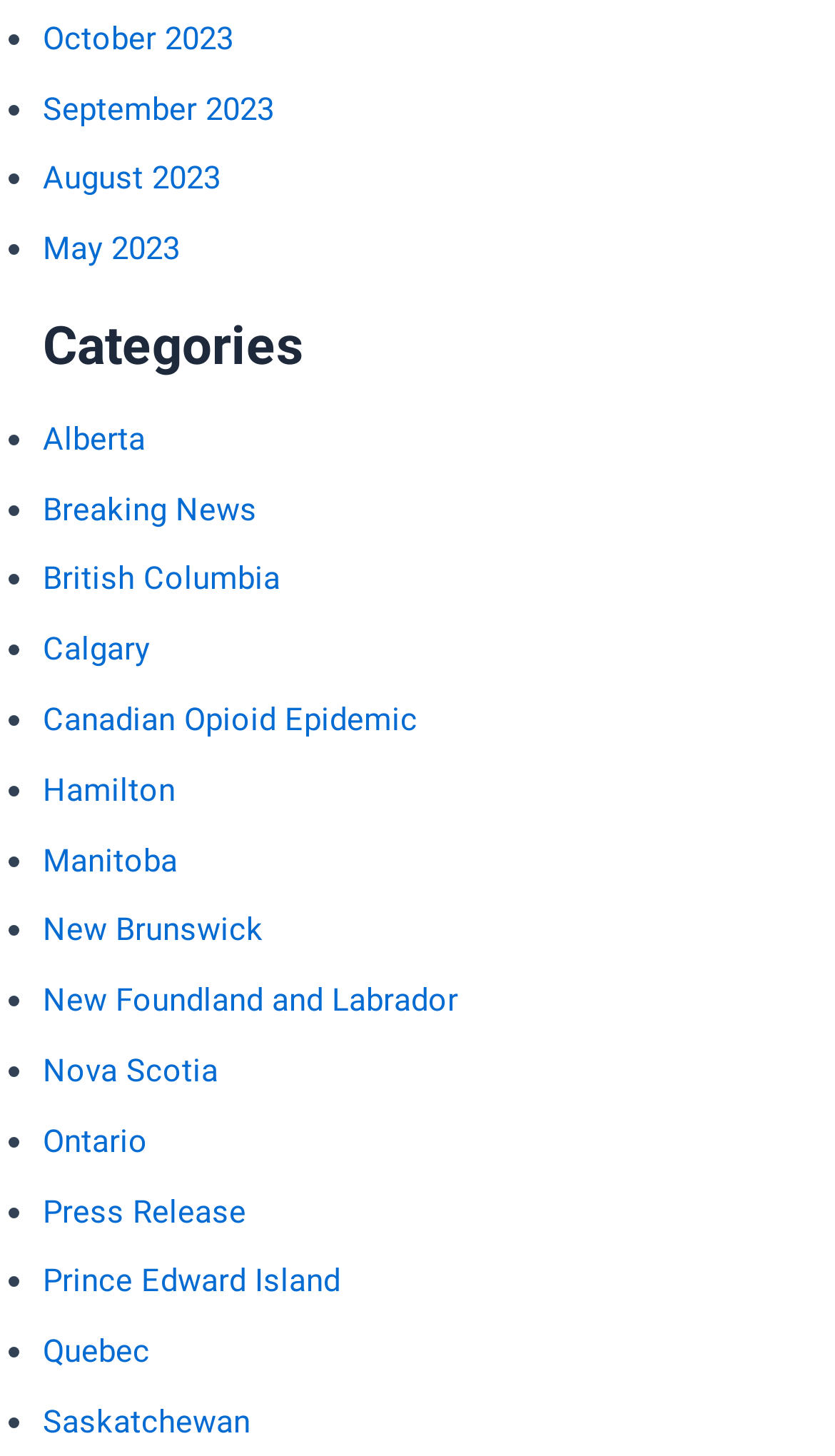Please identify the bounding box coordinates of the element's region that should be clicked to execute the following instruction: "Log in". The bounding box coordinates must be four float numbers between 0 and 1, i.e., [left, top, right, bottom].

None